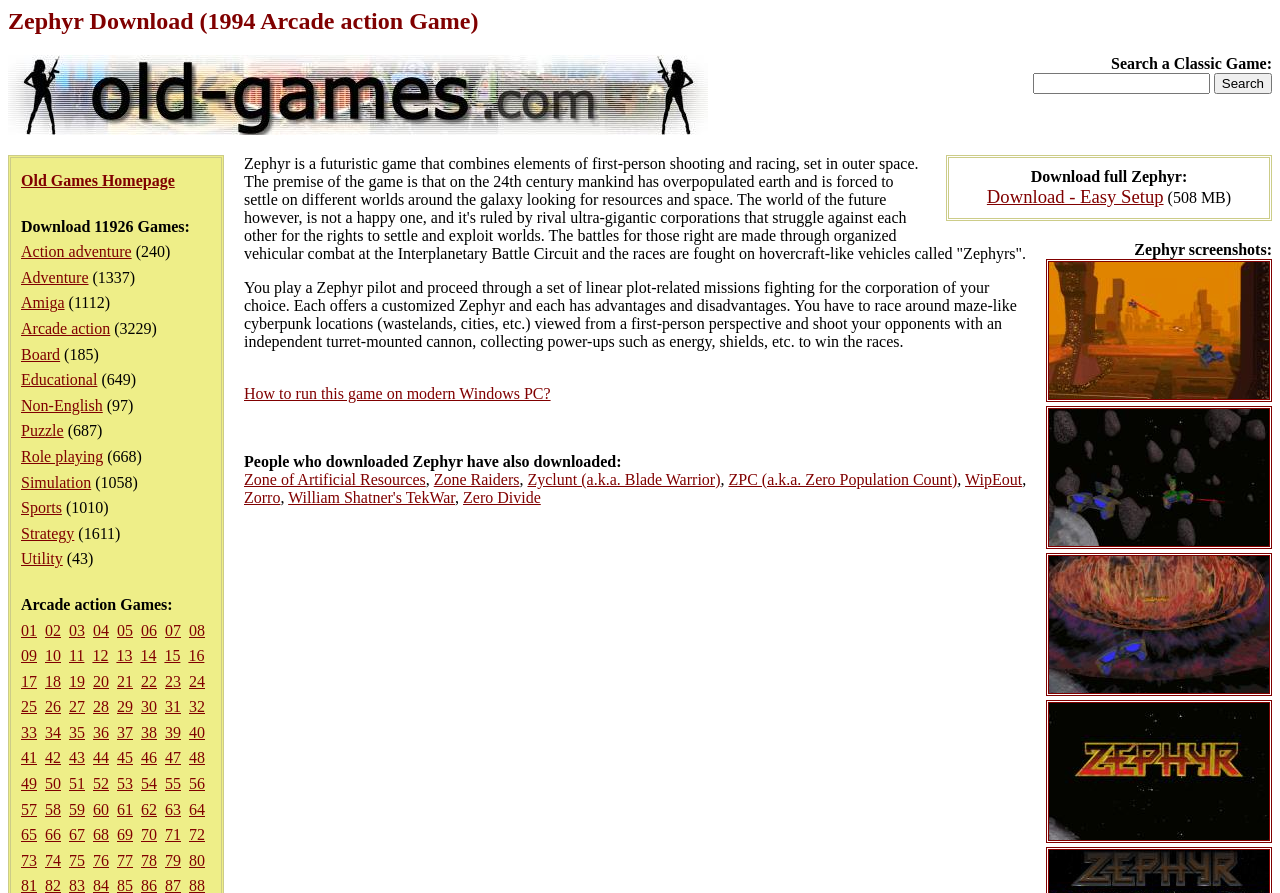What is the text of the first link under 'Download 11926 Games'?
Give a one-word or short-phrase answer derived from the screenshot.

Old Games Homepage